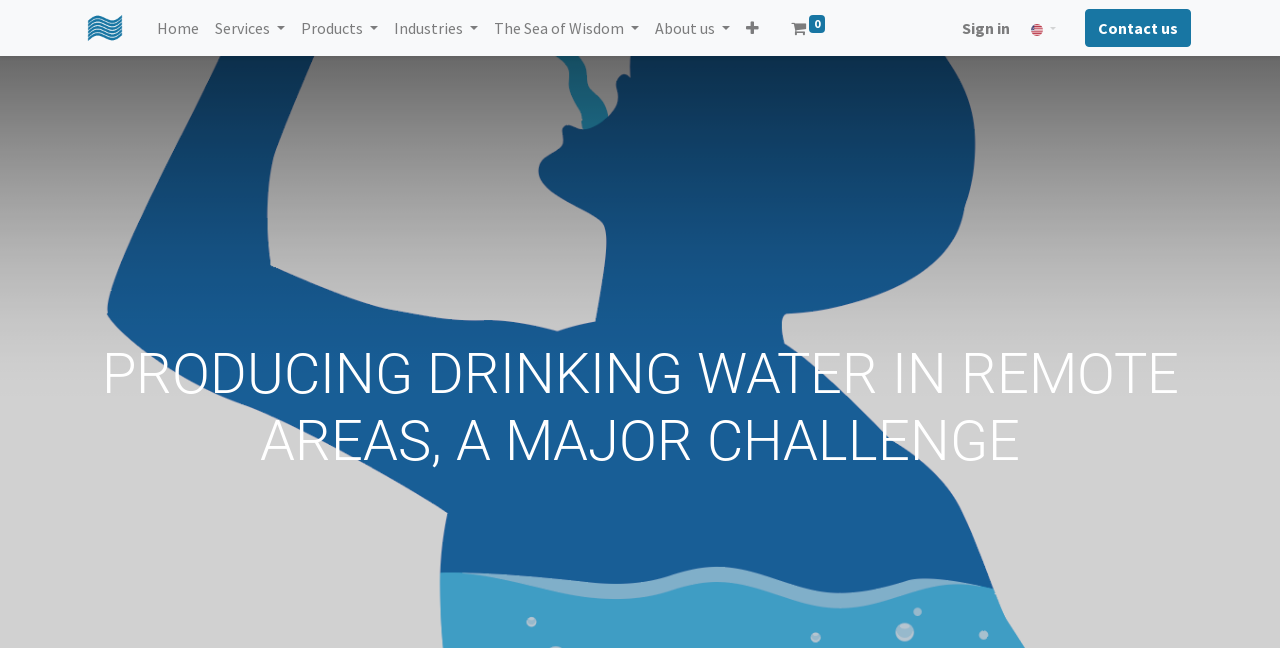Identify the bounding box coordinates of the element to click to follow this instruction: 'Sign in'. Ensure the coordinates are four float values between 0 and 1, provided as [left, top, right, bottom].

[0.745, 0.012, 0.795, 0.074]